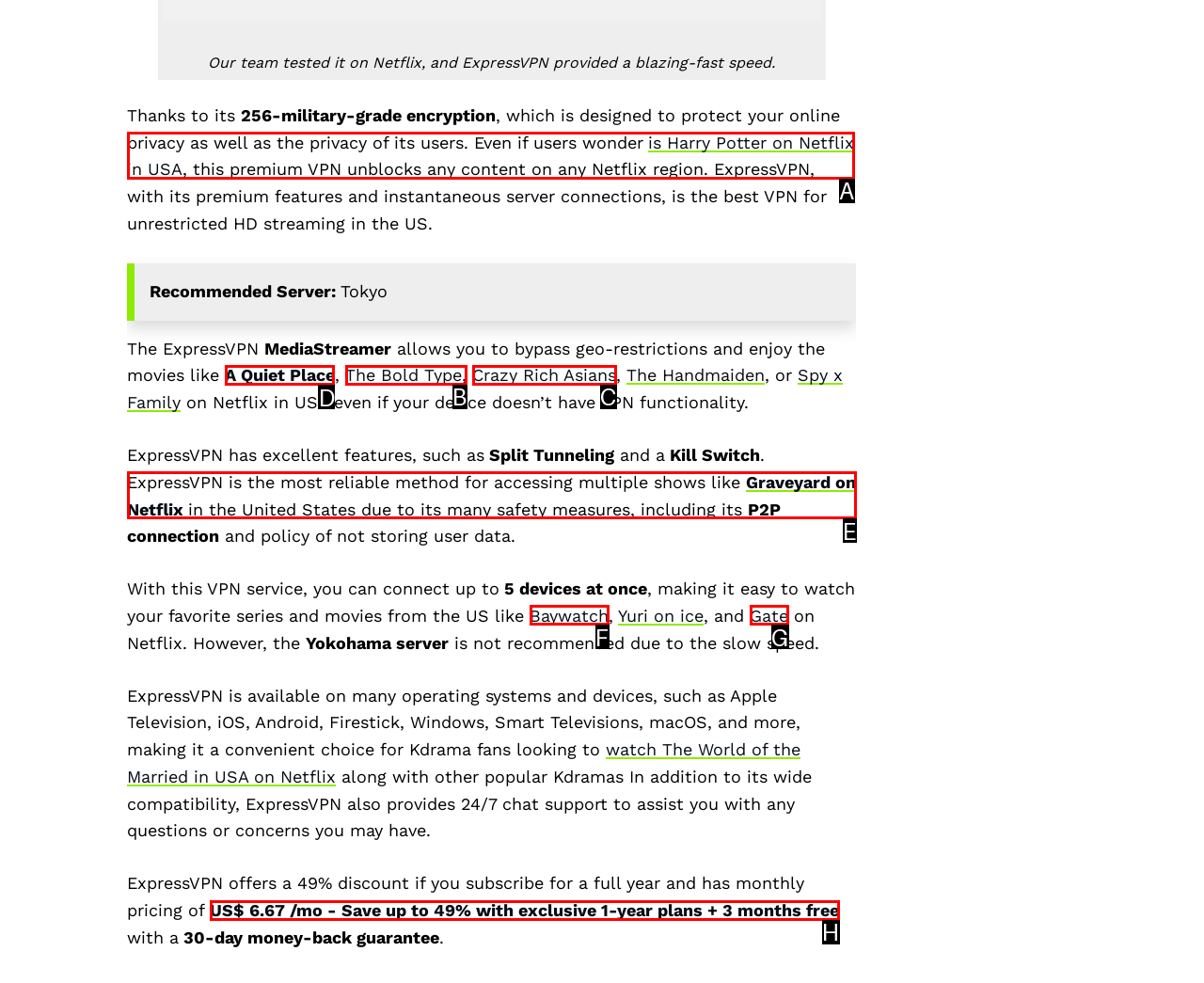Tell me which letter I should select to achieve the following goal: Click on the link to watch A Quiet Place on Netflix
Answer with the corresponding letter from the provided options directly.

D